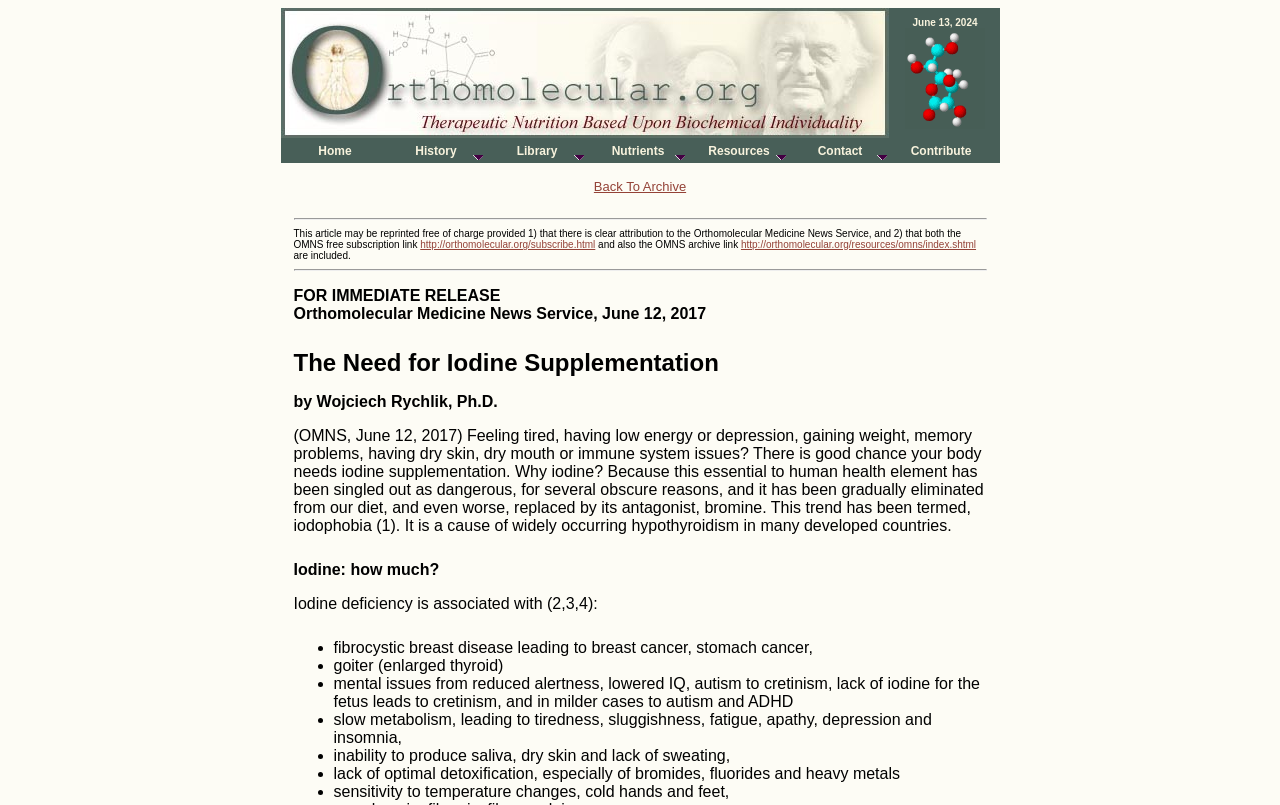Based on the visual content of the image, answer the question thoroughly: What is the date mentioned in the article?

I found the date by looking at the text 'Orthomolecular Medicine News Service, June 12, 2017' which is a part of the article.